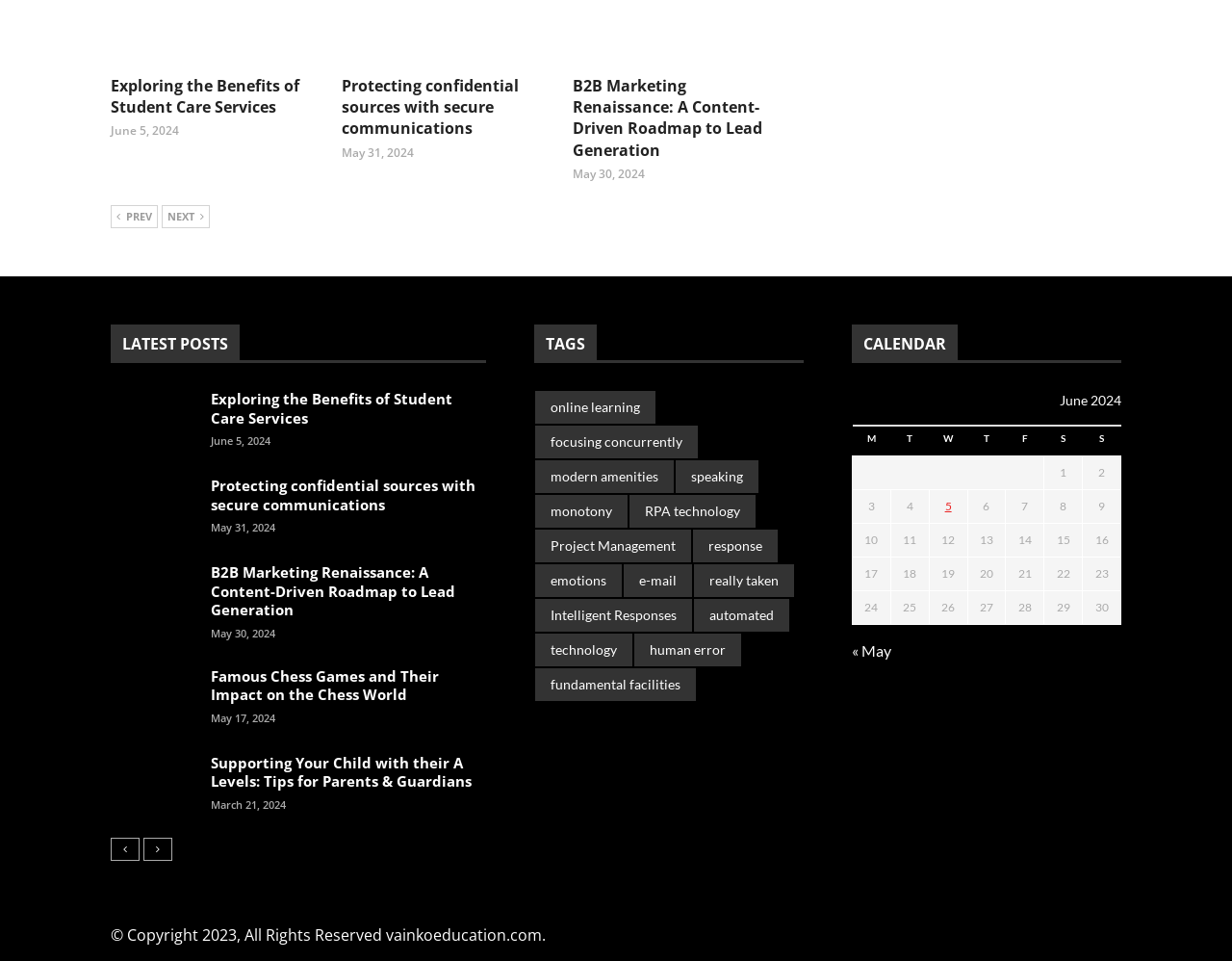Specify the bounding box coordinates (top-left x, top-left y, bottom-right x, bottom-right y) of the UI element in the screenshot that matches this description: Doors

None